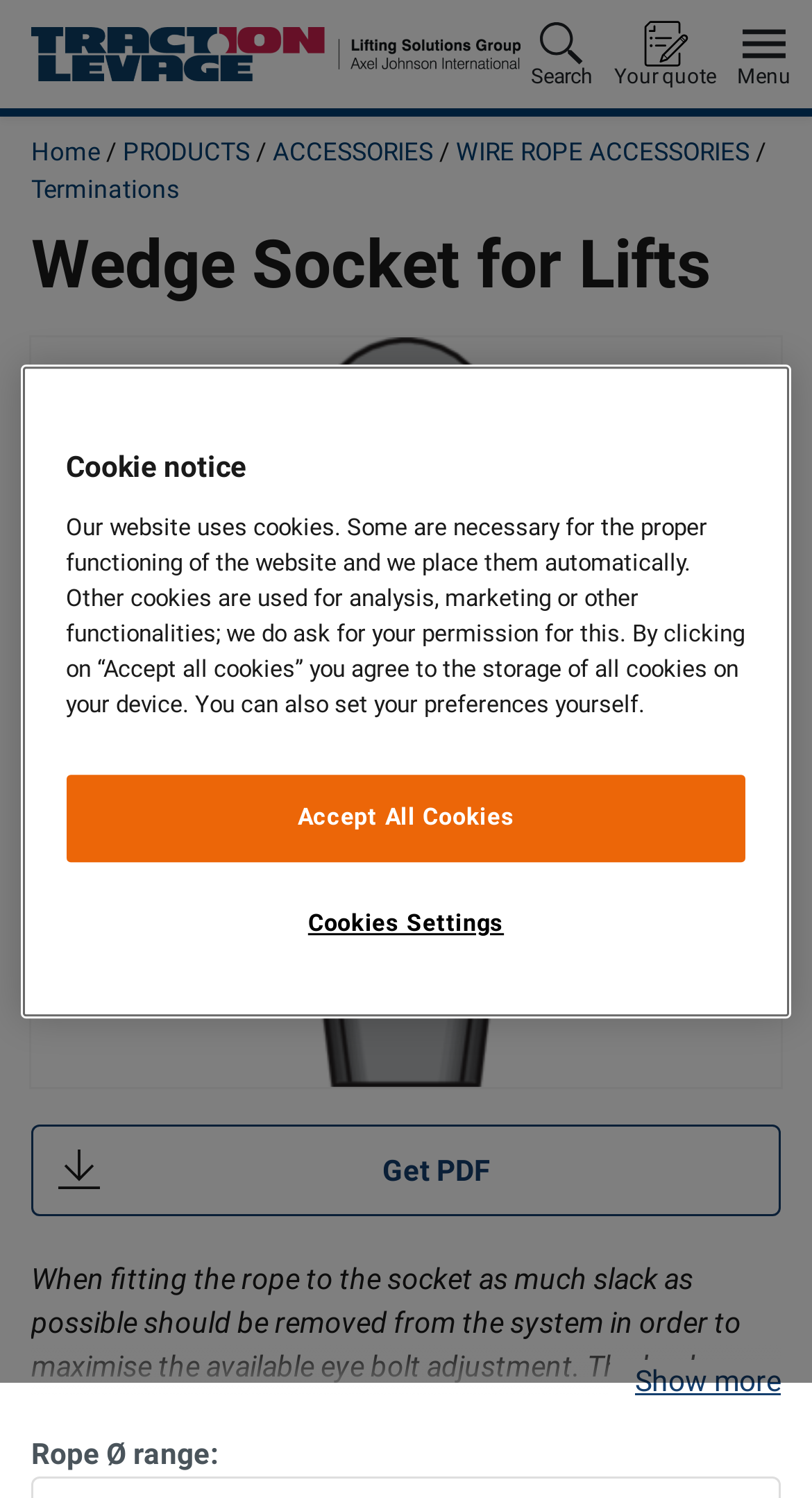Please locate the clickable area by providing the bounding box coordinates to follow this instruction: "Click the search button".

[0.641, 0.007, 0.744, 0.065]